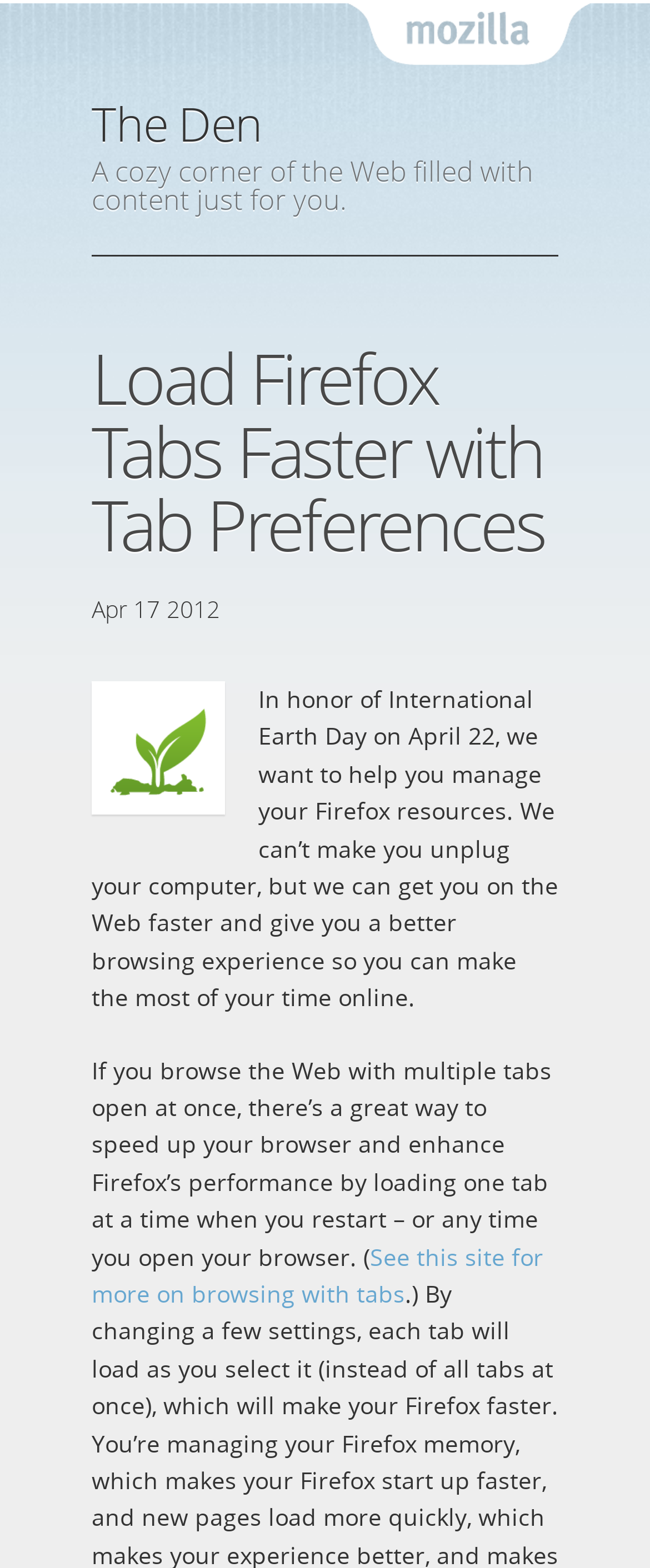For the given element description Apr, determine the bounding box coordinates of the UI element. The coordinates should follow the format (top-left x, top-left y, bottom-right x, bottom-right y) and be within the range of 0 to 1.

[0.141, 0.379, 0.205, 0.399]